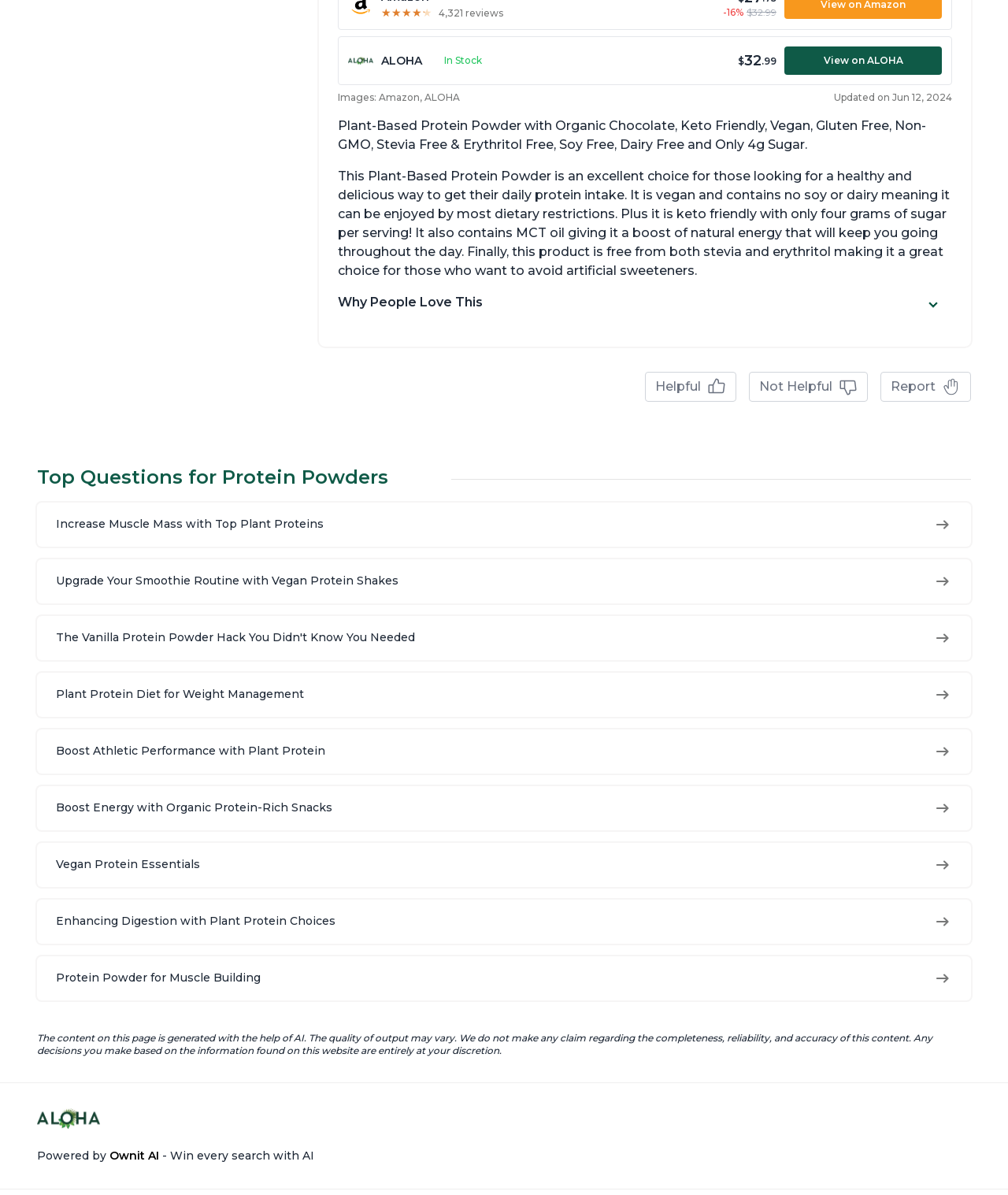Determine the bounding box coordinates of the region that needs to be clicked to achieve the task: "Expand Why People Love This".

[0.335, 0.235, 0.945, 0.274]